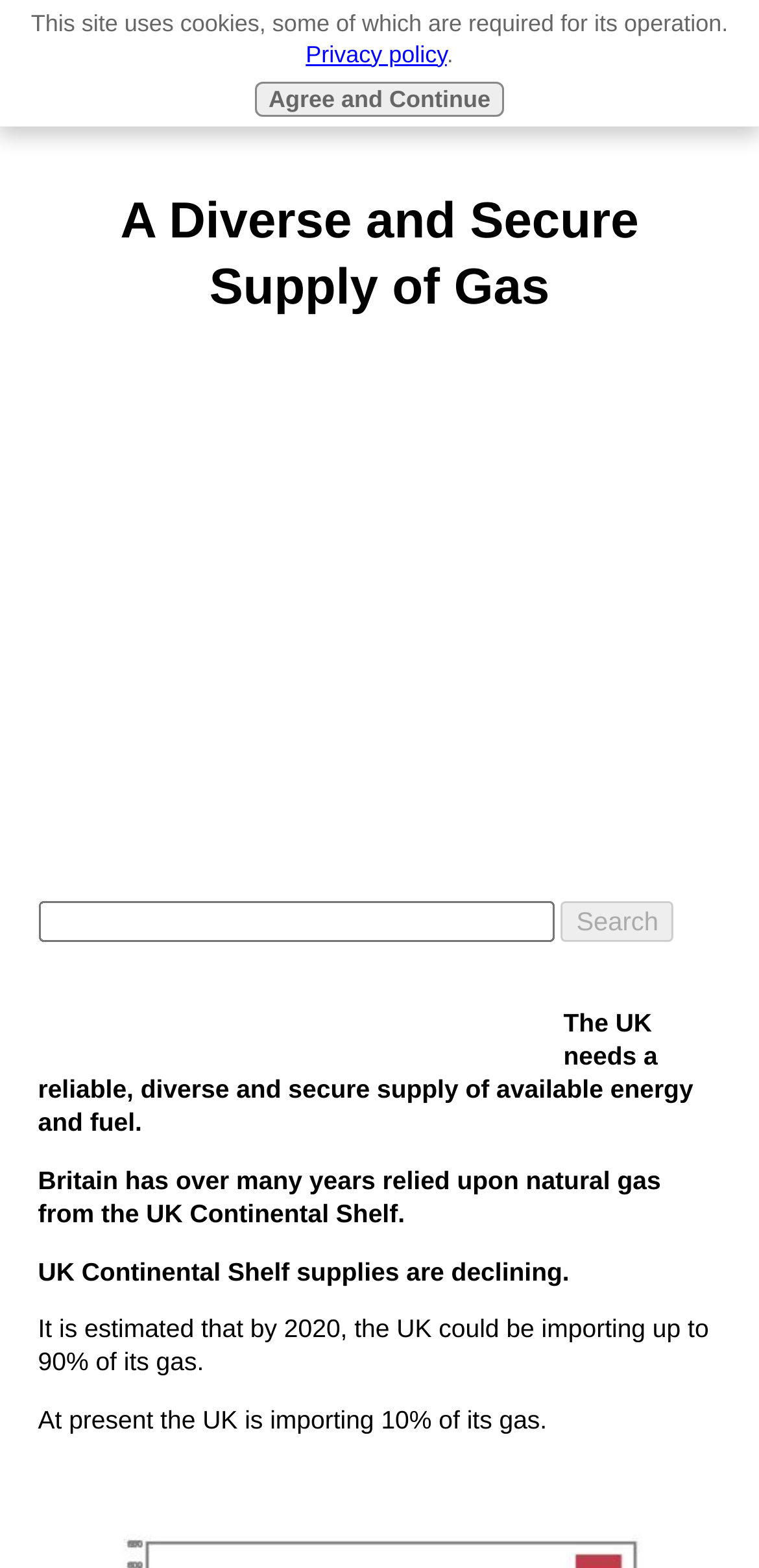Answer the question below with a single word or a brief phrase: 
What is the estimated percentage of gas imported by the UK by 2020?

90%